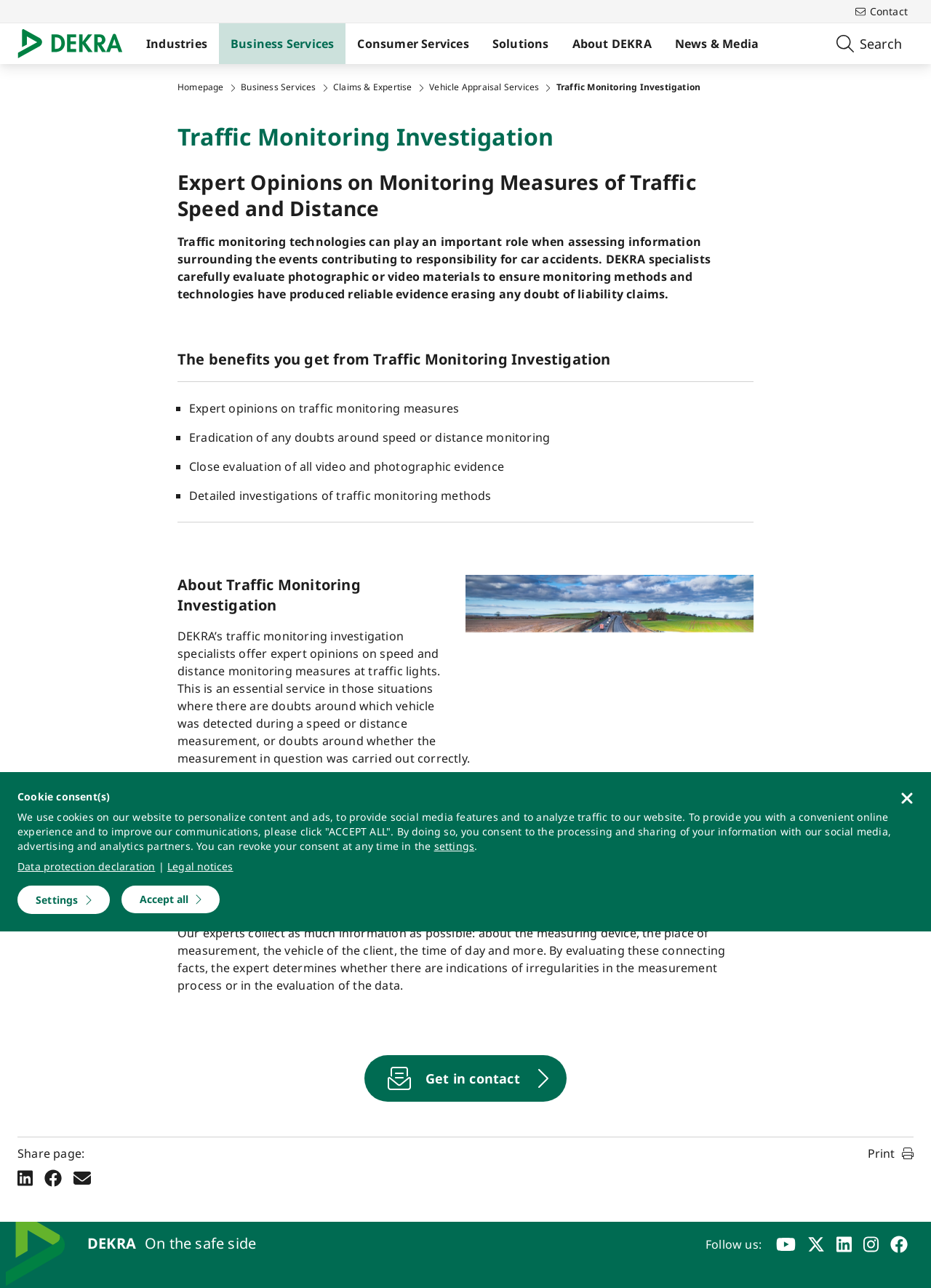What is the benefit of traffic monitoring investigation in terms of speed or distance monitoring?
Please give a detailed and thorough answer to the question, covering all relevant points.

The webpage lists the benefits of traffic monitoring investigation, including 'Eradication of any doubts around speed or distance monitoring'. This means that the investigation can help clarify any doubts or uncertainties related to speed or distance monitoring.